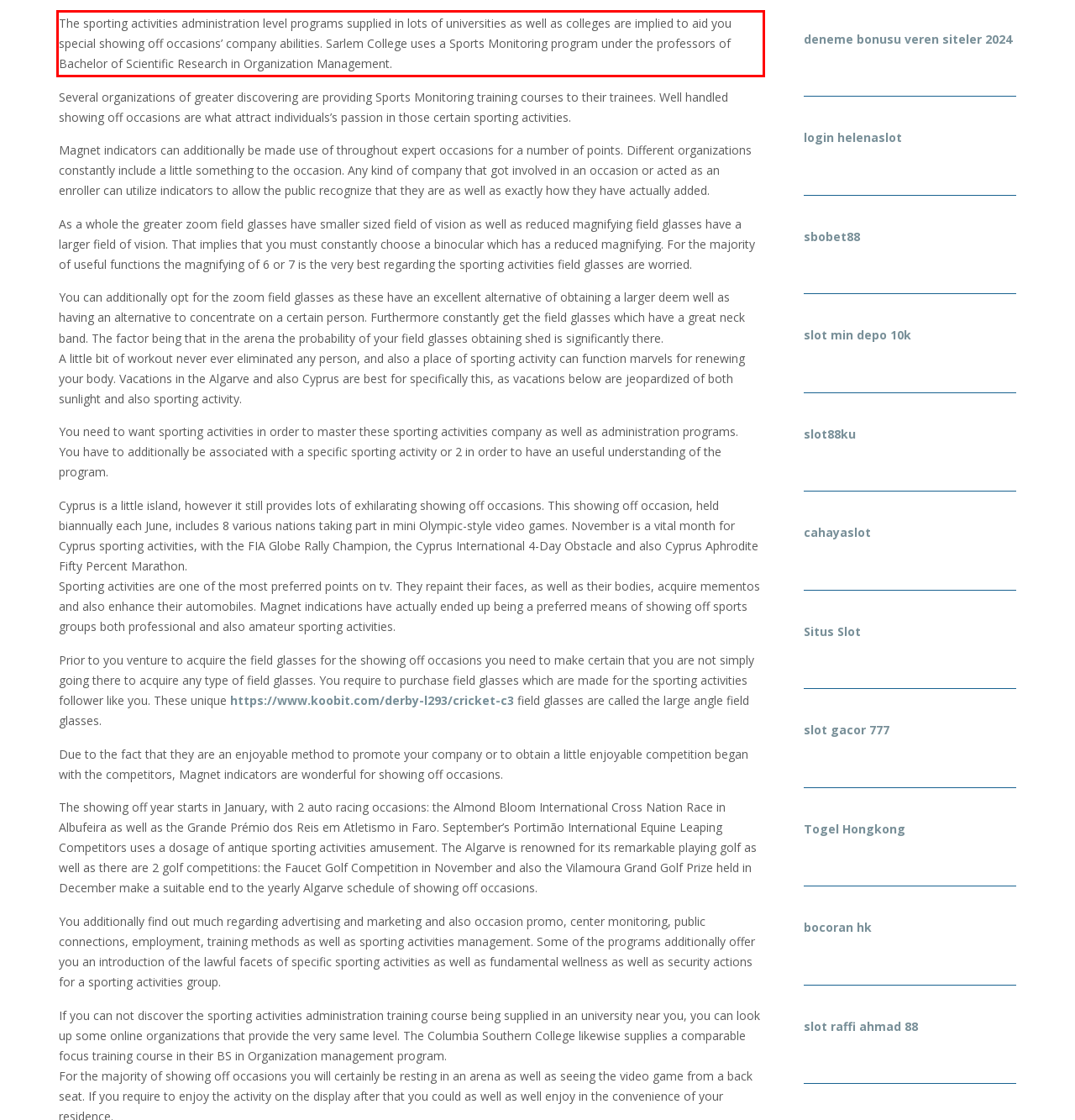From the given screenshot of a webpage, identify the red bounding box and extract the text content within it.

The sporting activities administration level programs supplied in lots of universities as well as colleges are implied to aid you special showing off occasions’ company abilities. Sarlem College uses a Sports Monitoring program under the professors of Bachelor of Scientific Research in Organization Management.